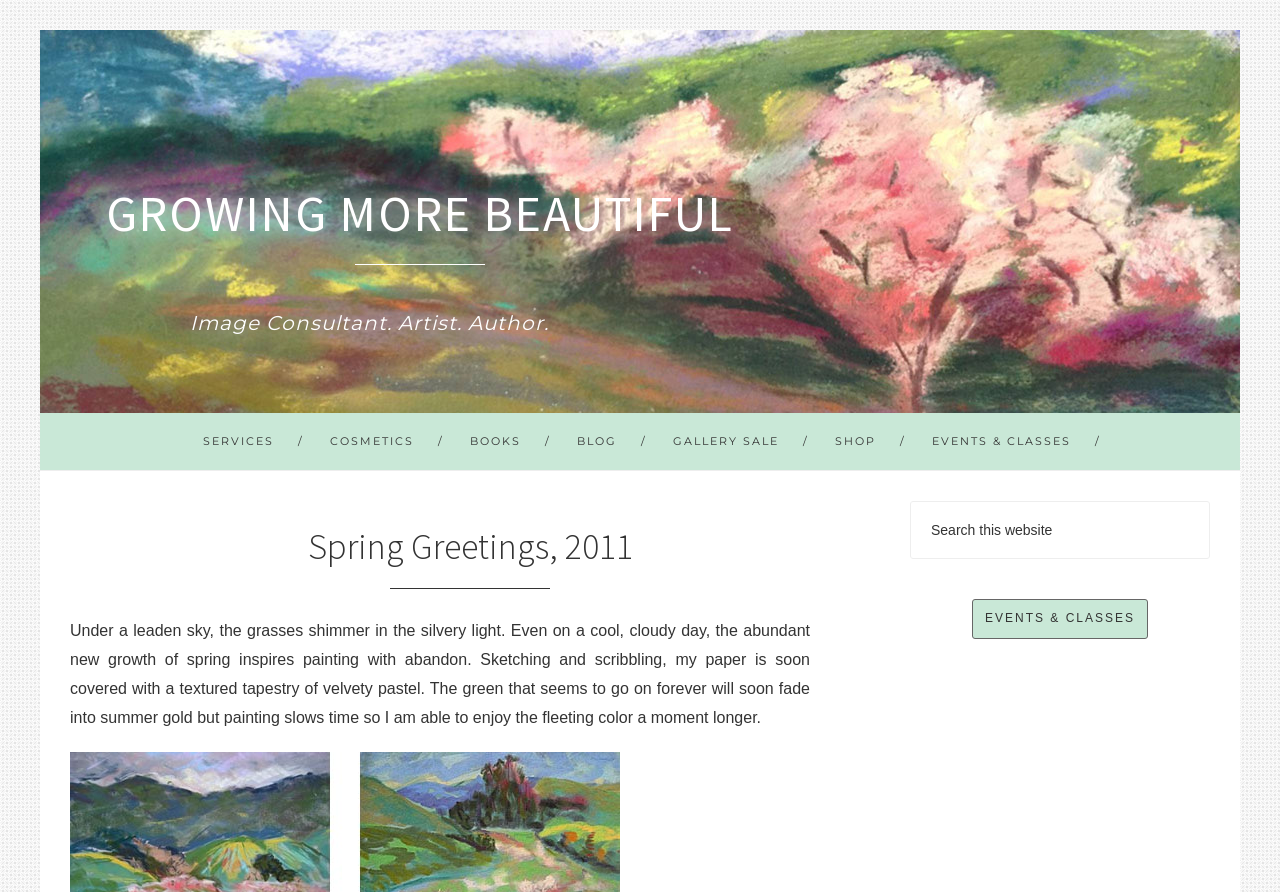What is the profession of the person described?
Look at the image and construct a detailed response to the question.

Based on the StaticText element 'Image Consultant. Artist. Author.' with bounding box coordinates [0.148, 0.349, 0.429, 0.376], it can be inferred that the person described has multiple professions, one of which is an Image Consultant.